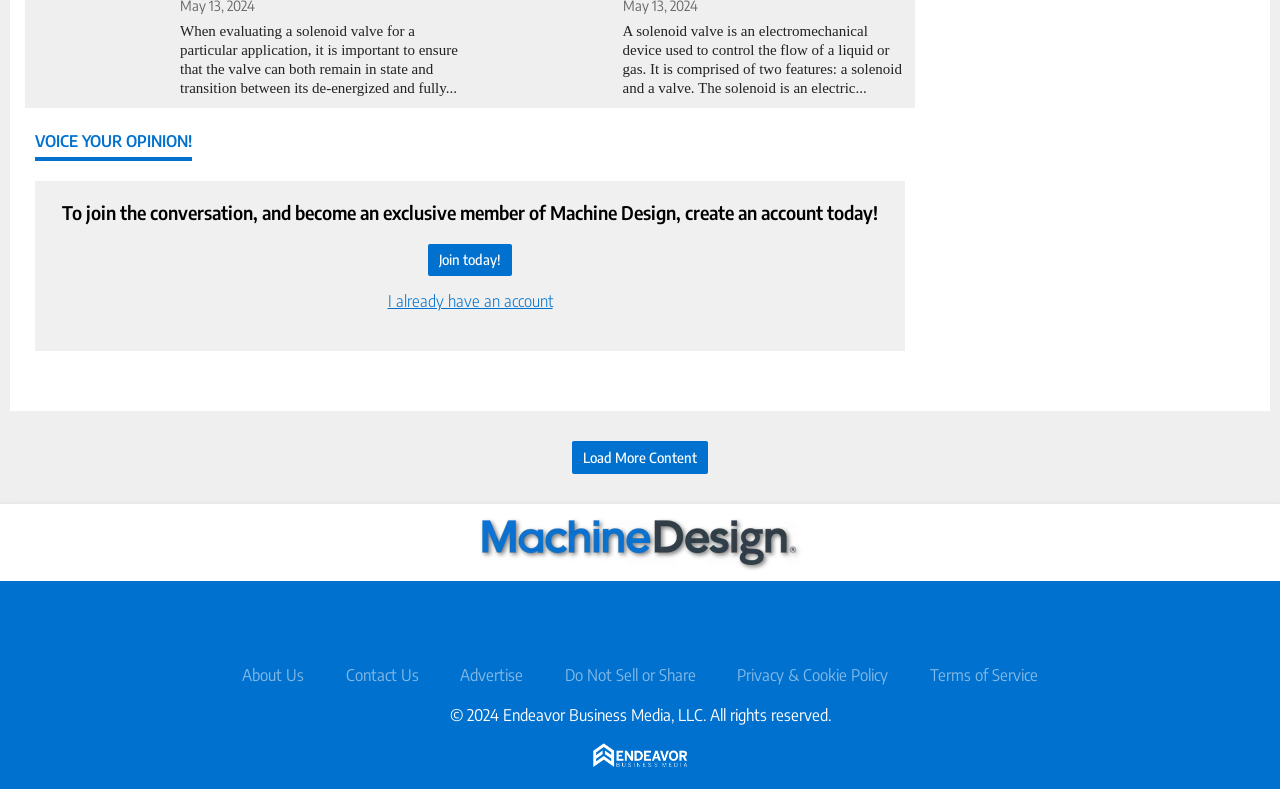Determine the bounding box coordinates for the element that should be clicked to follow this instruction: "Follow Machine Design on Facebook". The coordinates should be given as four float numbers between 0 and 1, in the format [left, top, right, bottom].

[0.411, 0.756, 0.45, 0.82]